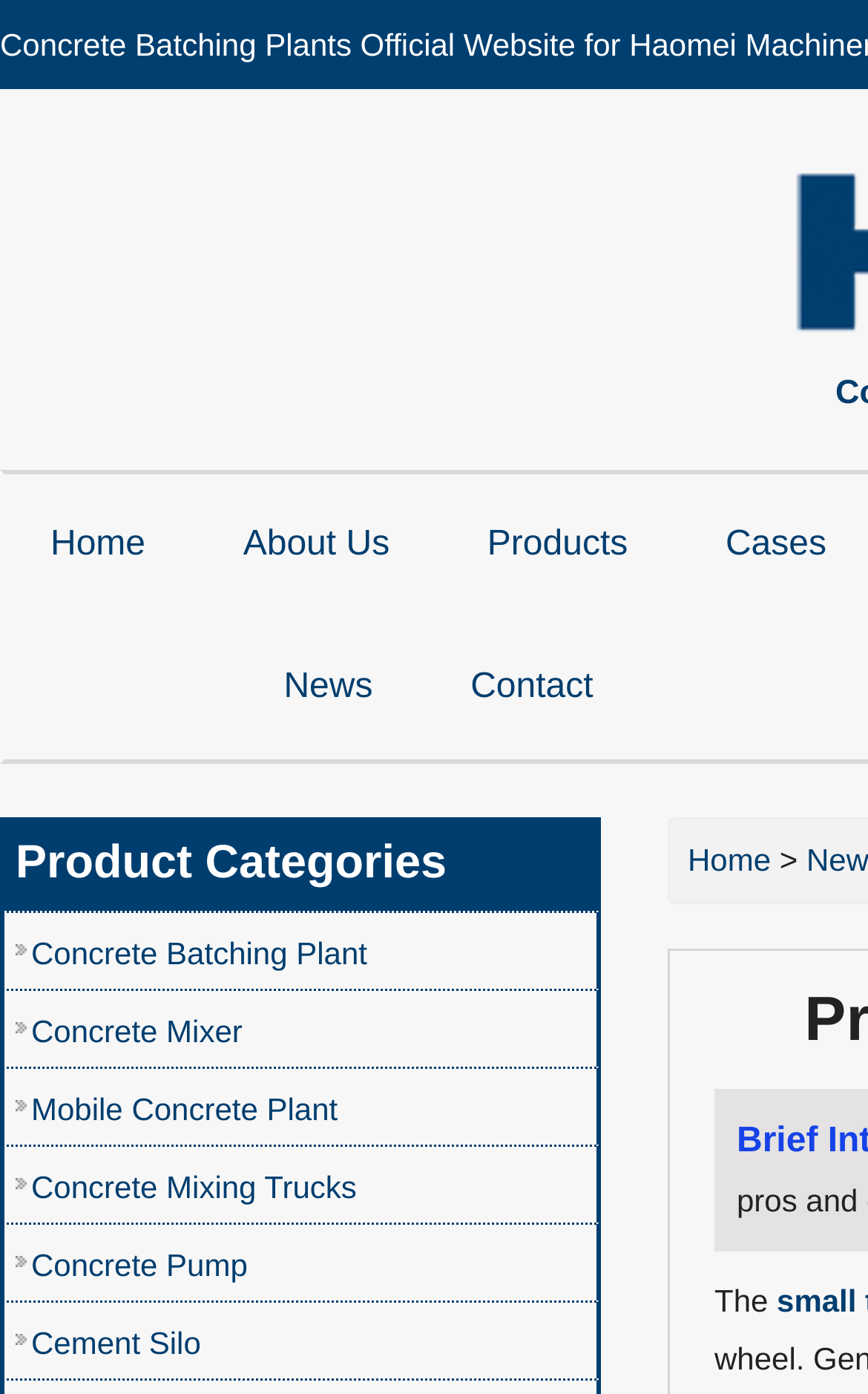Please answer the following question using a single word or phrase: 
What is the last product category listed?

Cement Silo